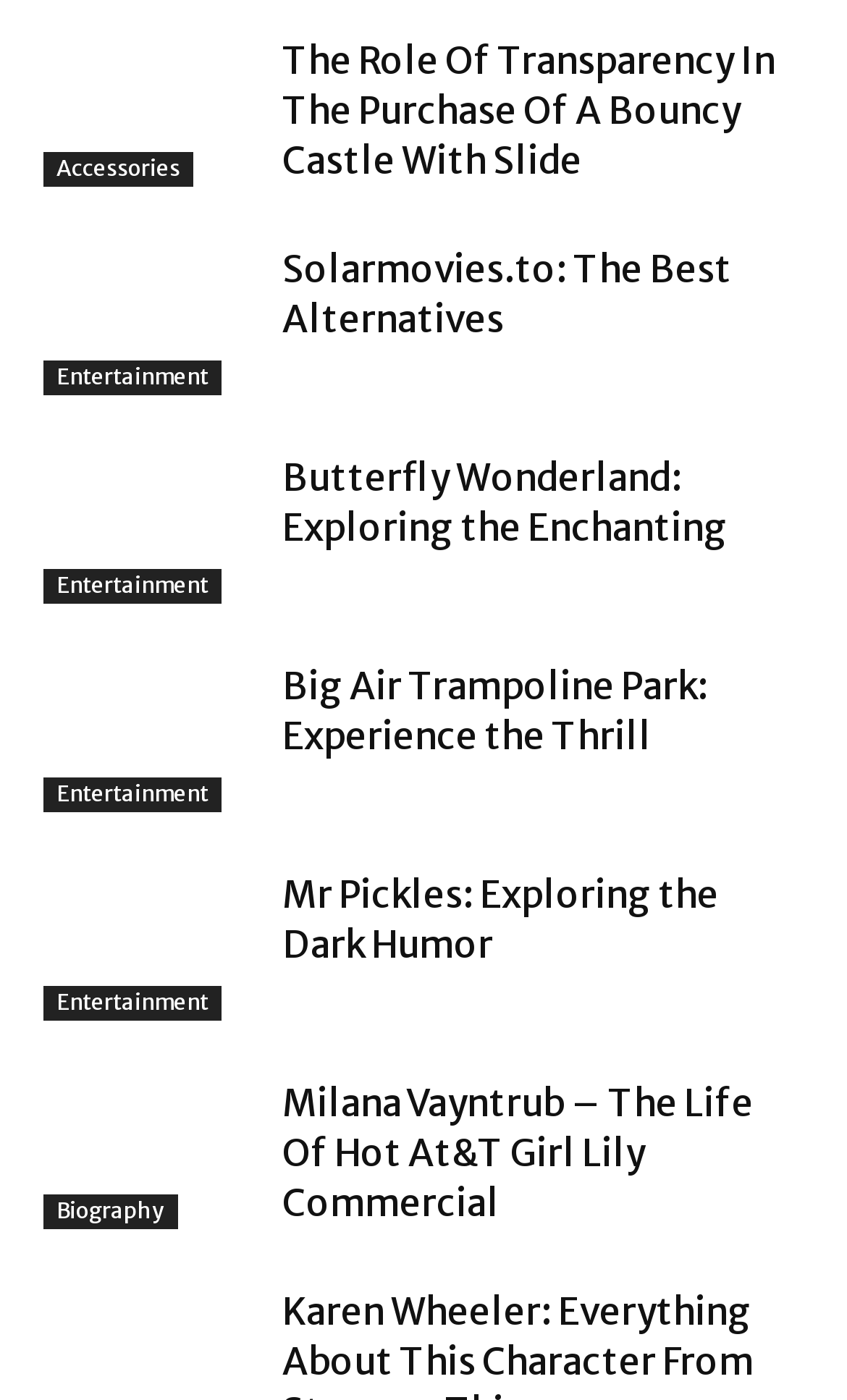Predict the bounding box coordinates of the area that should be clicked to accomplish the following instruction: "Explore Butterfly Wonderland". The bounding box coordinates should consist of four float numbers between 0 and 1, i.e., [left, top, right, bottom].

[0.333, 0.324, 0.949, 0.396]